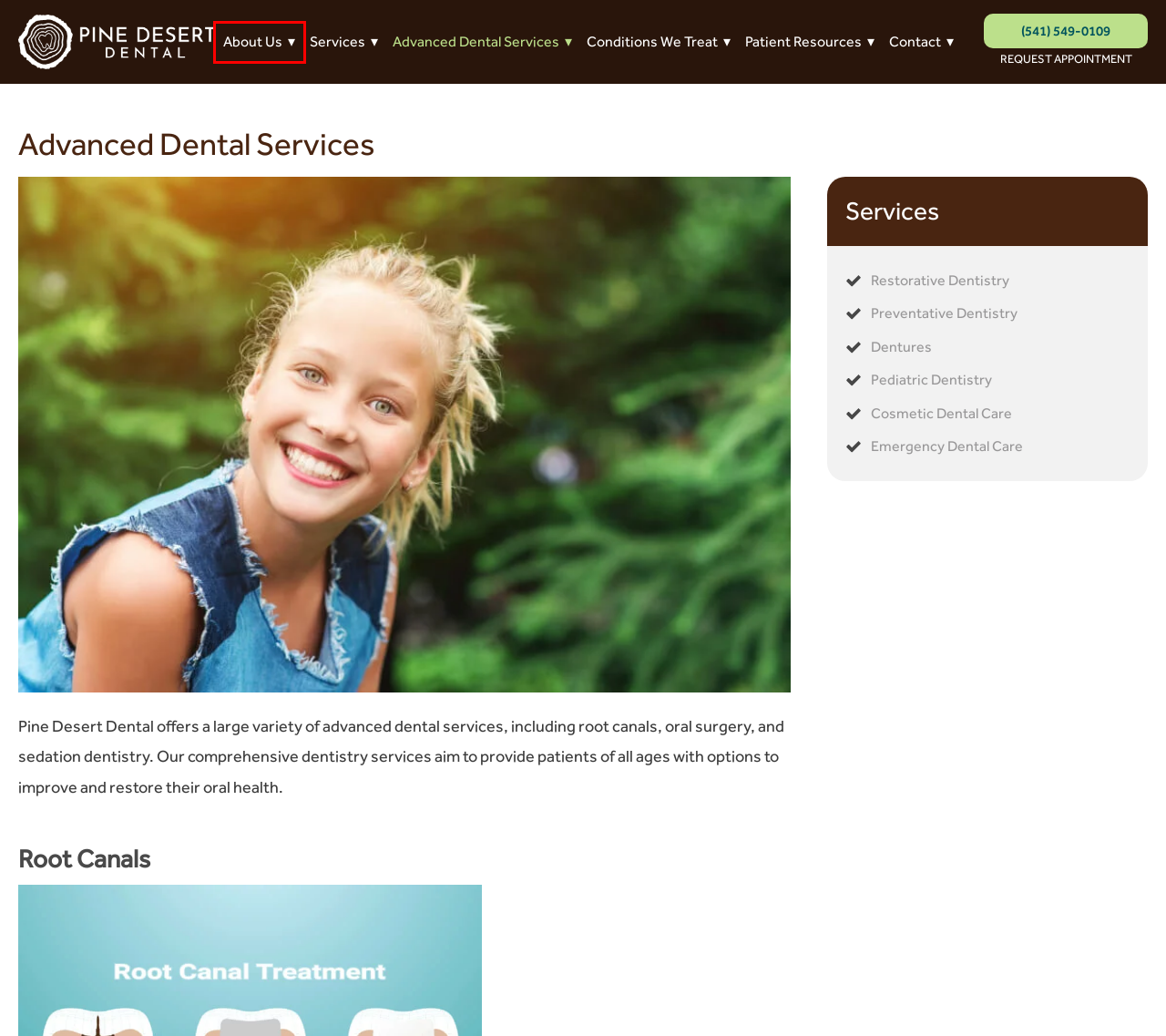You are given a screenshot of a webpage within which there is a red rectangle bounding box. Please choose the best webpage description that matches the new webpage after clicking the selected element in the bounding box. Here are the options:
A. Comprehensive Dental Services in Sisters, Oregon
B. Preventative Dental Care in Sisters, OR | Pine Desert Dental
C. Conditions We Treat at Pine Desert Dental in Sister, OR
D. Learn About Our Family Dentist in Sisters, Oregon
E. Contact Pines Desert Dental | Schedule Your Appointment Today
F. Expert Denture Services in Sisters, OR | Pine Desert Dental
G. Cosmetic Dental Care in Sisters, OR | Pine Desert Dental
H. Restore Your Smile with Restorative Dentistry in Sisters, OR

D